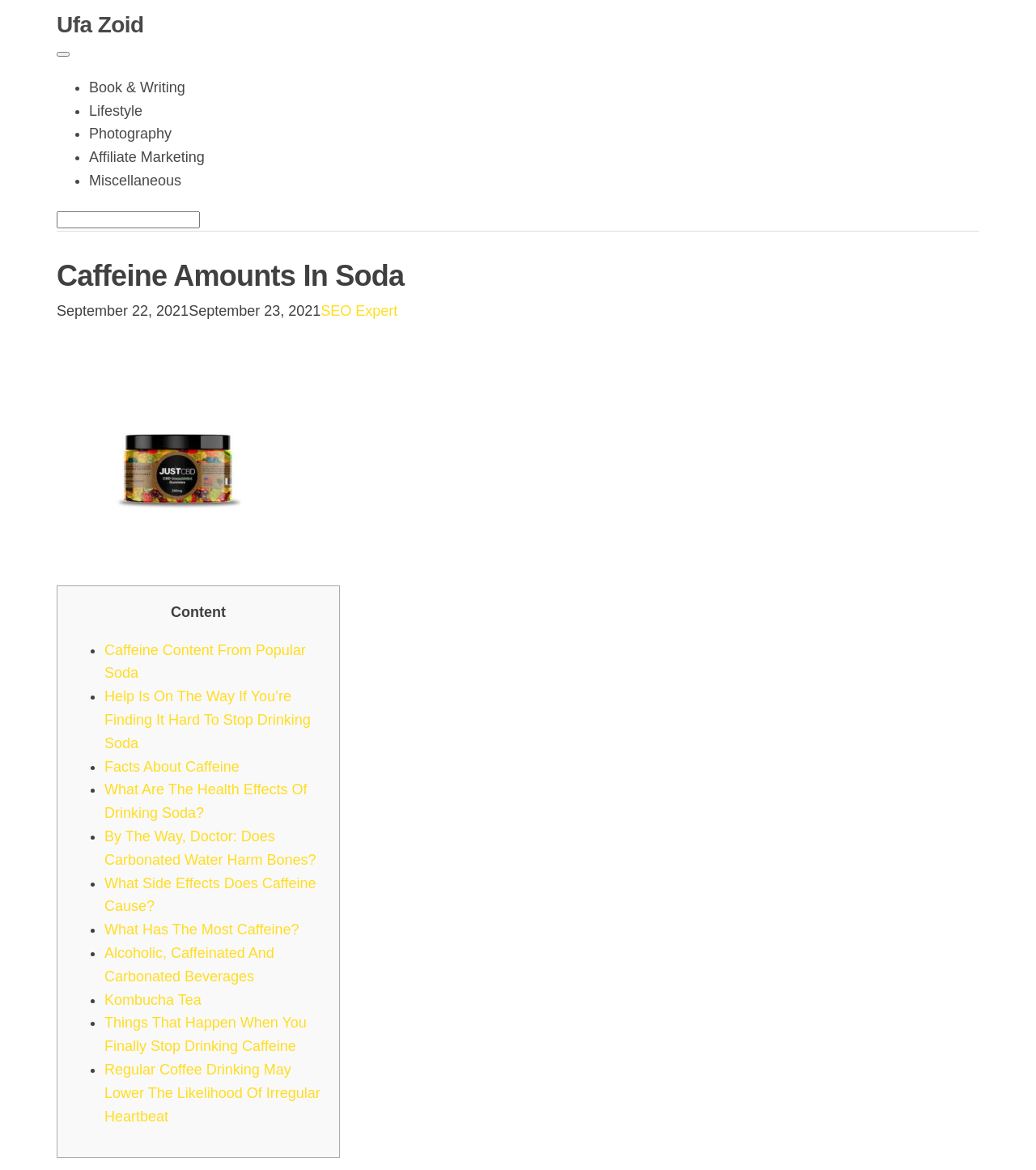Create a detailed narrative of the webpage’s visual and textual elements.

The webpage is about "Caffeine Amounts In Soda" and is part of the "Ufa Zoid" website. At the top, there is a link to the website's homepage, accompanied by a button. Below this, there is a list of categories, including "Book & Writing", "Lifestyle", "Photography", "Affiliate Marketing", and "Miscellaneous", each with a bullet point marker.

The main content of the page is a heading that reads "Caffeine Amounts In Soda", followed by a timestamp indicating that the content was posted on September 22, 2021. There is also a link to an "SEO Expert" and a "Post navigation" section.

The main body of the content is a list of links to related articles, including "Caffeine Content From Popular Soda", "Help Is On The Way If You’re Finding It Hard To Stop Drinking Soda", and several others. Each link is preceded by a bullet point marker. The list takes up most of the page, with the links arranged vertically.

At the bottom of the page, there is a section with a heading "Content" and a list of links to more articles, including "What Are The Health Effects Of Drinking Soda?", "What Side Effects Does Caffeine Cause?", and others.